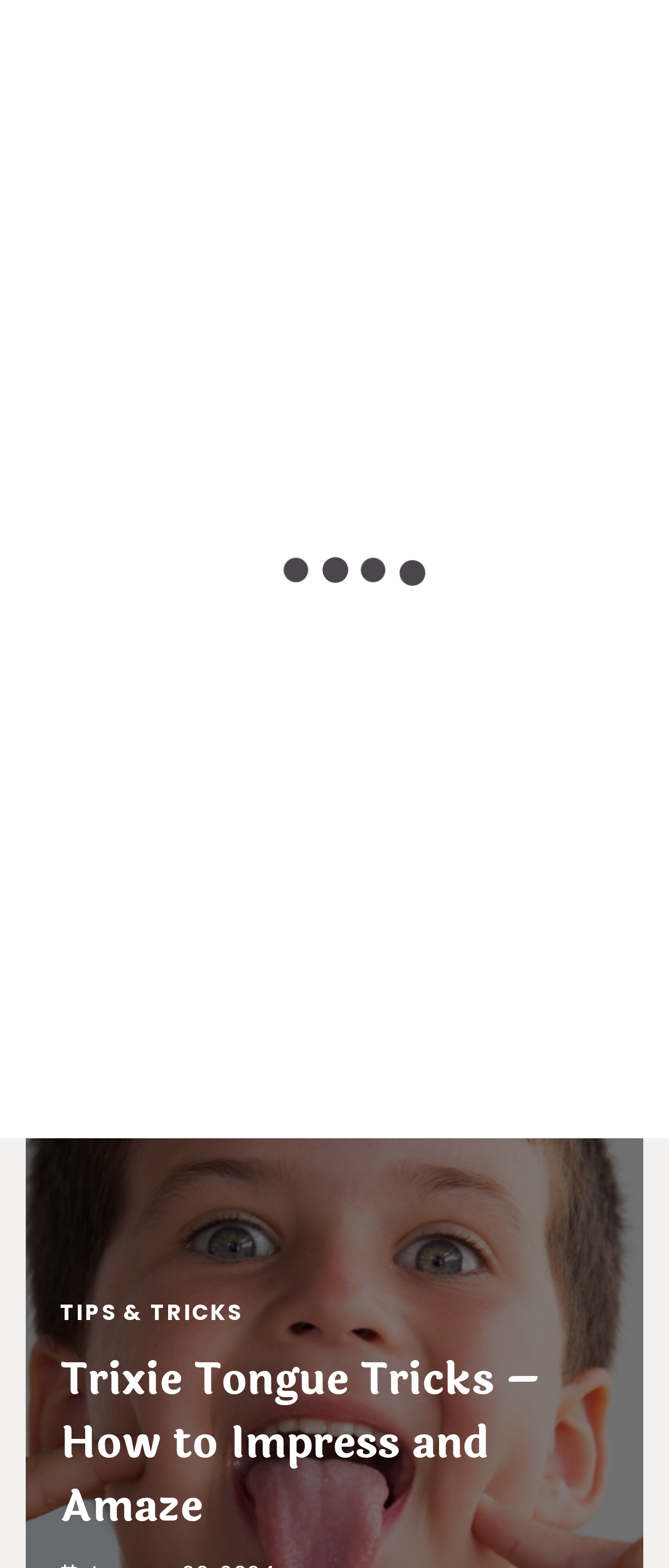Summarize the webpage comprehensively, mentioning all visible components.

The webpage is about Trixie Tongue Tricks, a comprehensive guide to impress and amaze others with secret techniques. At the top left, there is a logo link "Pksszczecin- Your Daily Dose of Everything You Need to Know" accompanied by an image. Below the logo, there is a button to expand the primary menu.

On the top right, there are seven category links: BUSINESS, FOOD, HEALTH, LIFESTYLE, TECH, TRAVEL, and OTHER, each with an icon. Below these categories, there are two more links: PRIVACY POLICY and CONTACT US.

On the right side of the page, there is a social media section with links to Facebook, X, Pinterest, and Reddit. Above this section, there is a link with a search icon.

In the main content area, there is a heading "Trixie Tongue Tricks – How to Impress and Amaze" at the top. Below the heading, there is a link "TIPS & TRICKS".